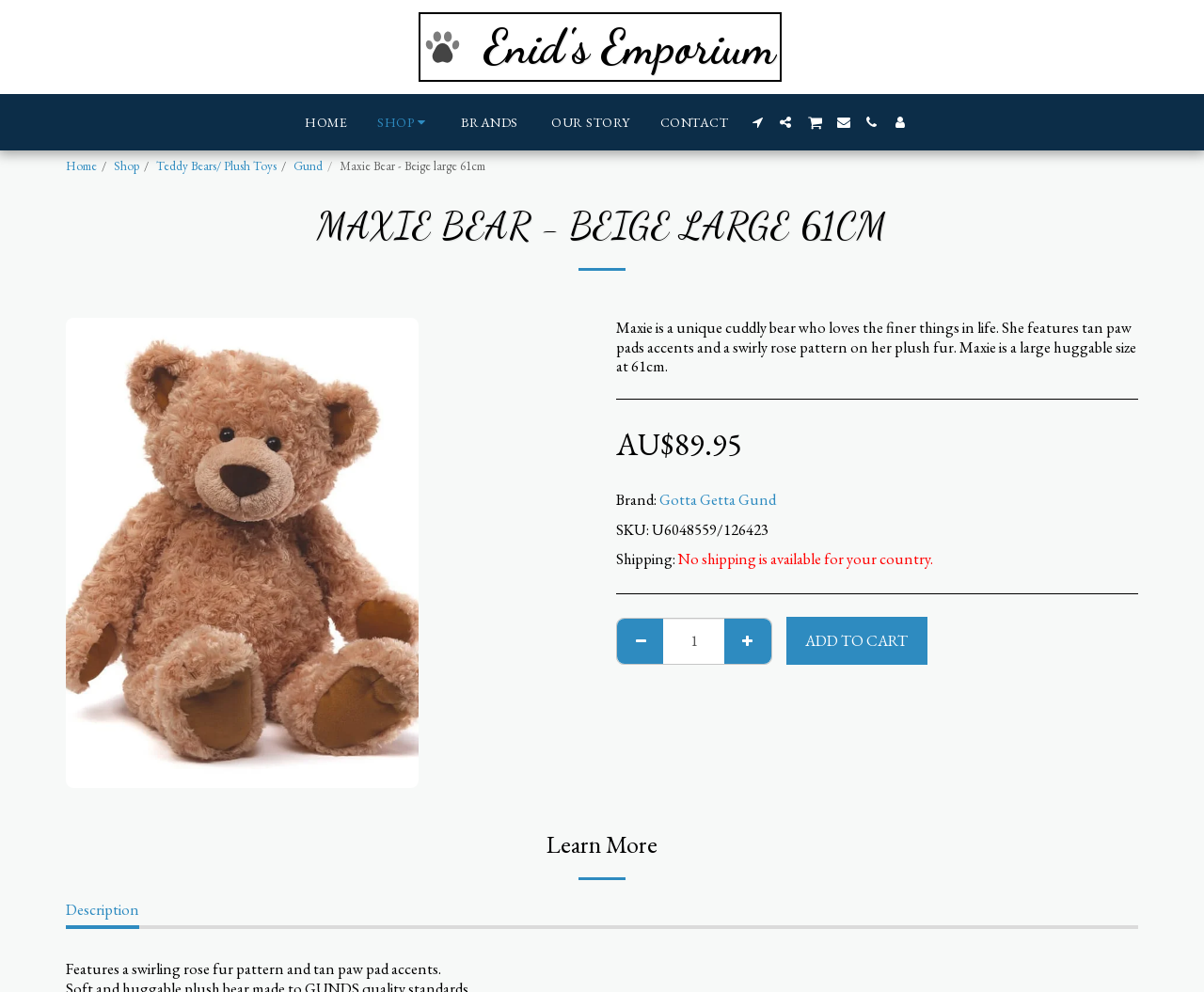Determine the bounding box coordinates for the clickable element to execute this instruction: "Click on the Enid's Emporium link". Provide the coordinates as four float numbers between 0 and 1, i.e., [left, top, right, bottom].

[0.347, 0.0, 0.653, 0.095]